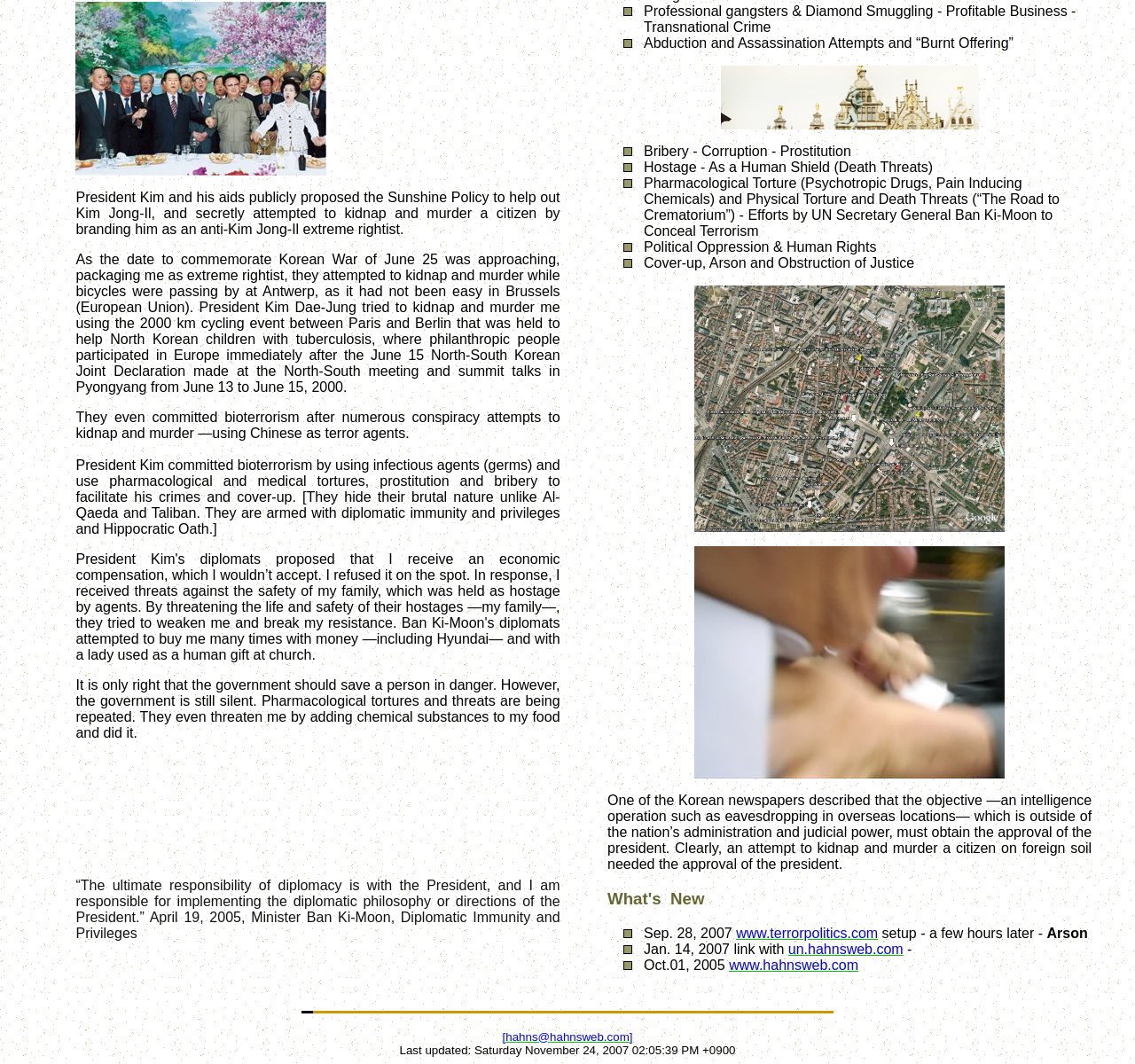Identify the bounding box of the UI component described as: "Cover-up, Arson".

[0.567, 0.24, 0.658, 0.254]